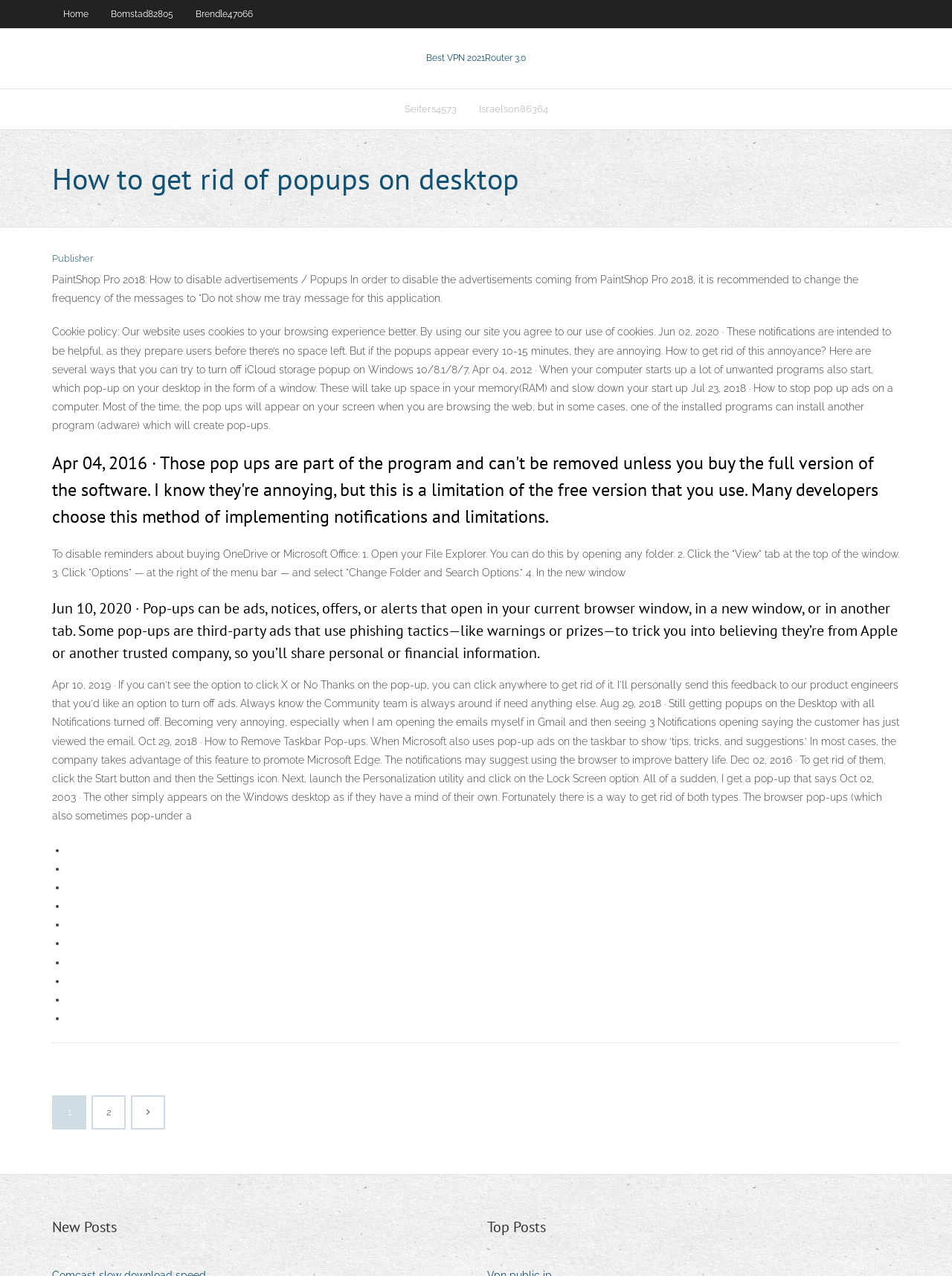Provide a single word or phrase answer to the question: 
What is the effect of unwanted programs on computer startup?

Slow down startup